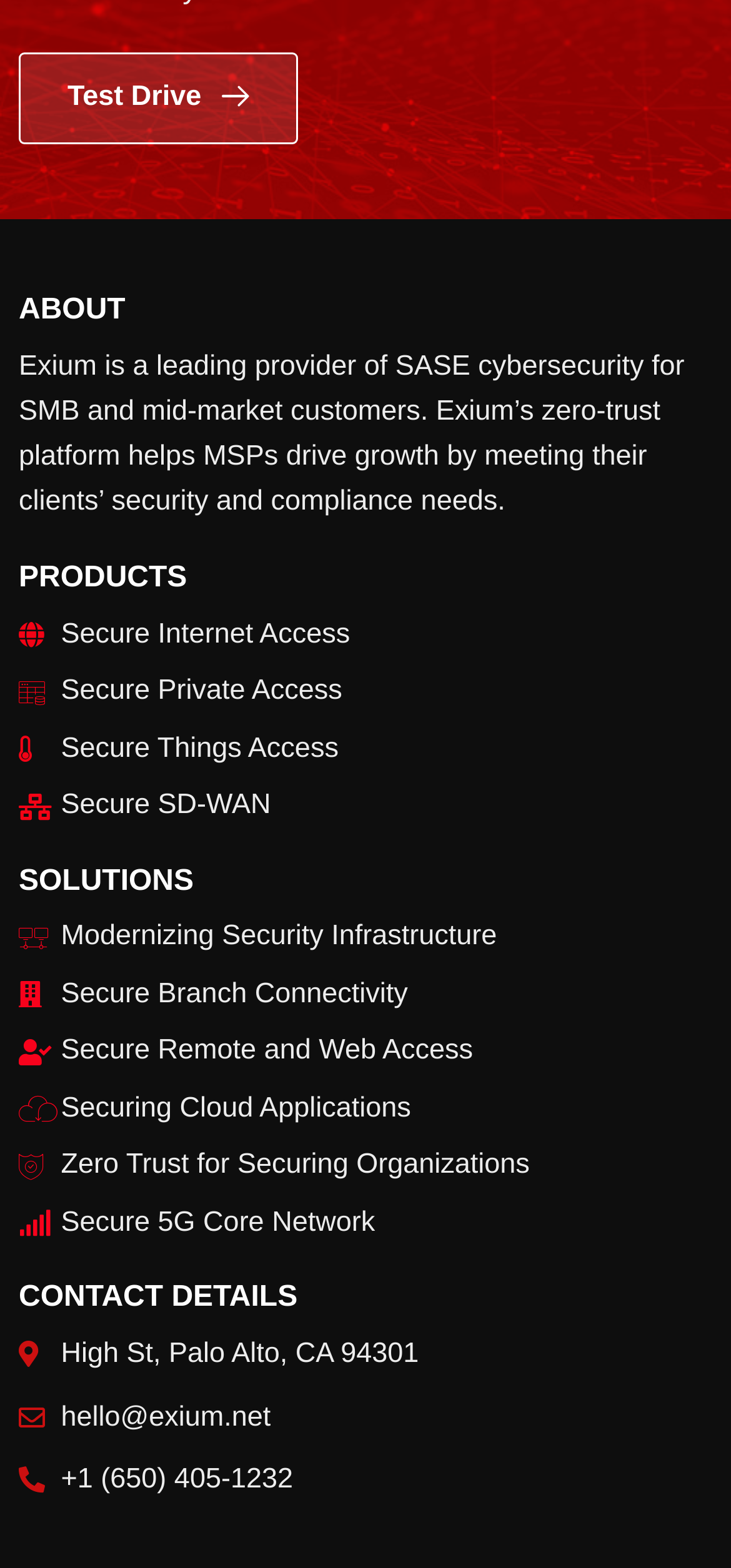Answer the question below with a single word or a brief phrase: 
What is the email address to contact Exium?

hello@exium.net